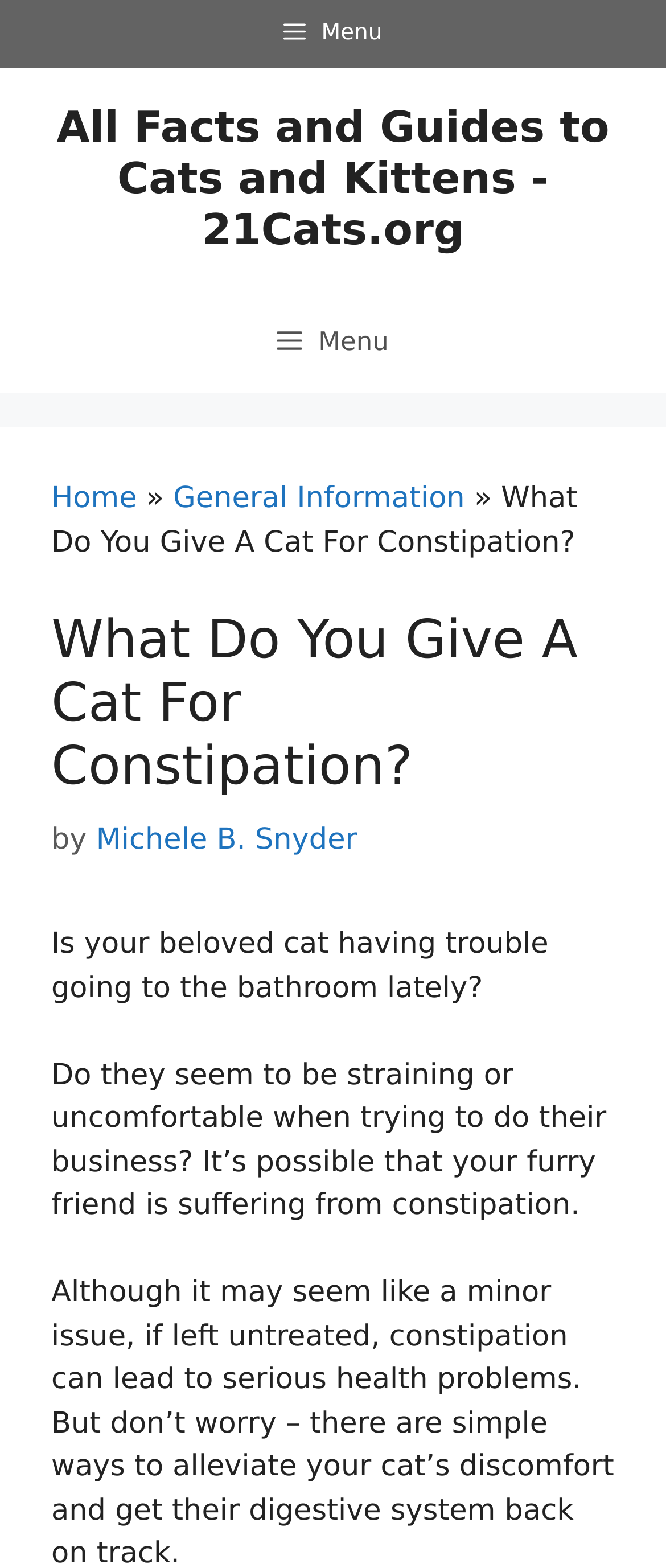By analyzing the image, answer the following question with a detailed response: What is the tone of the webpage content?

The tone of the webpage content appears to be informative and helpful. The language used is clear and concise, and the text is written in a way that suggests the author is trying to educate or assist the reader. The use of phrases such as 'Is your beloved cat having trouble going to the bathroom lately?' and 'Do they seem to be straining or uncomfortable when trying to do their business?' also suggests a tone of concern and helpfulness.